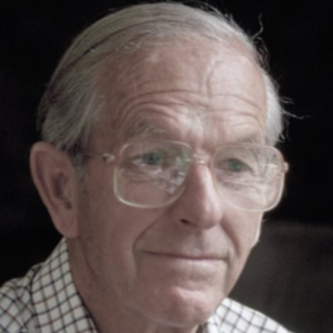Offer a detailed explanation of the image.

This image features Frederick Sanger, an accomplished English biochemist renowned for his groundbreaking contributions to genetics, including being the first individual to elucidate the sequence of a protein and a gene. Sanger's pioneering work in determining the nucleotide sequence of DNA earned him the Nobel Prize twice, solidifying his legacy in the field of biochemistry. His thoughtful demeanor is captured in this photograph, reflecting the intellect and dedication that characterized his illustrious scientific career. The context surrounding his work includes a collection of notable quotes attributed to him, emphasizing his insights on education, religion, and the scientific pursuit.